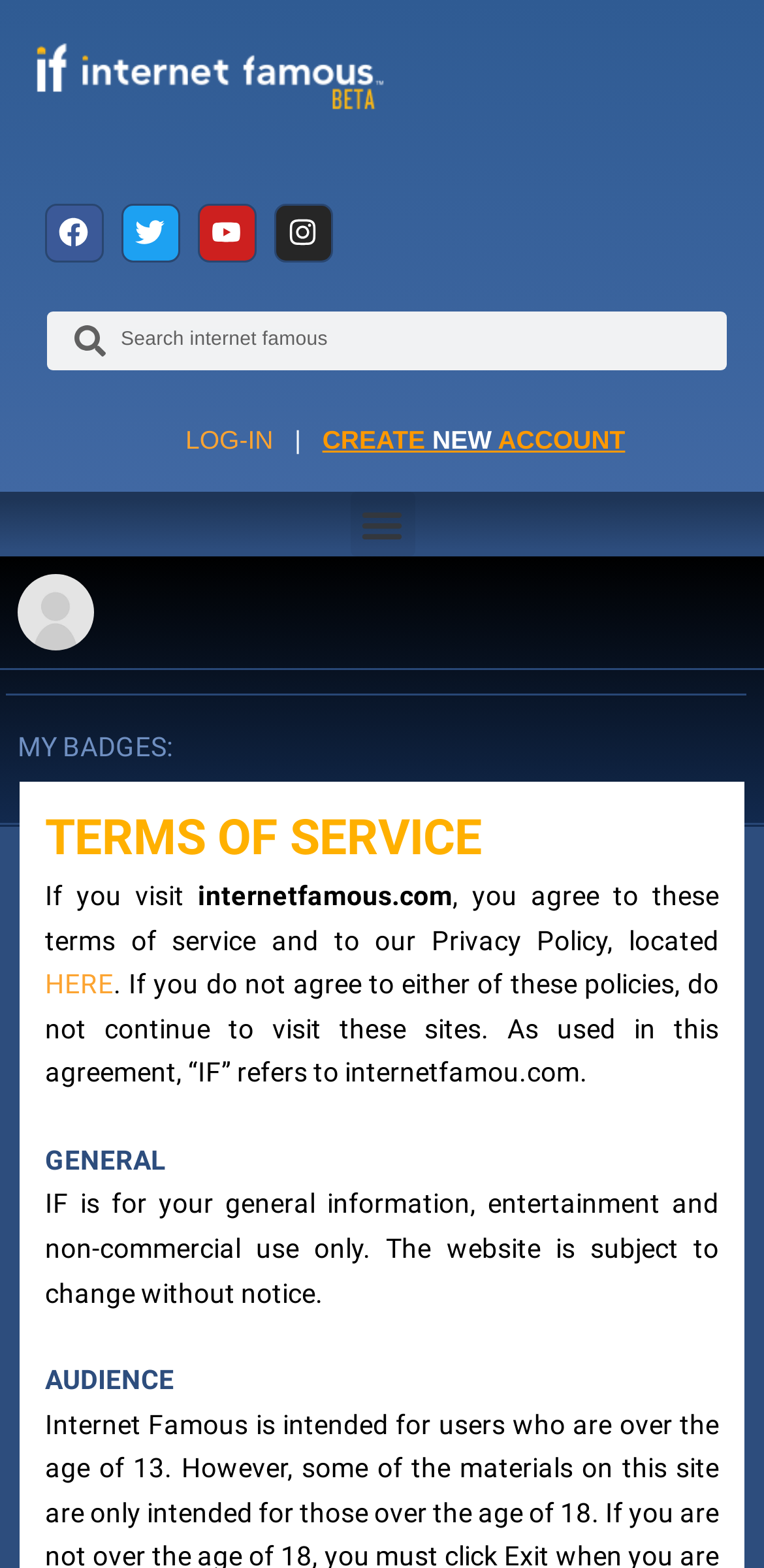Determine the bounding box coordinates for the area that should be clicked to carry out the following instruction: "Schedule an appointment".

None